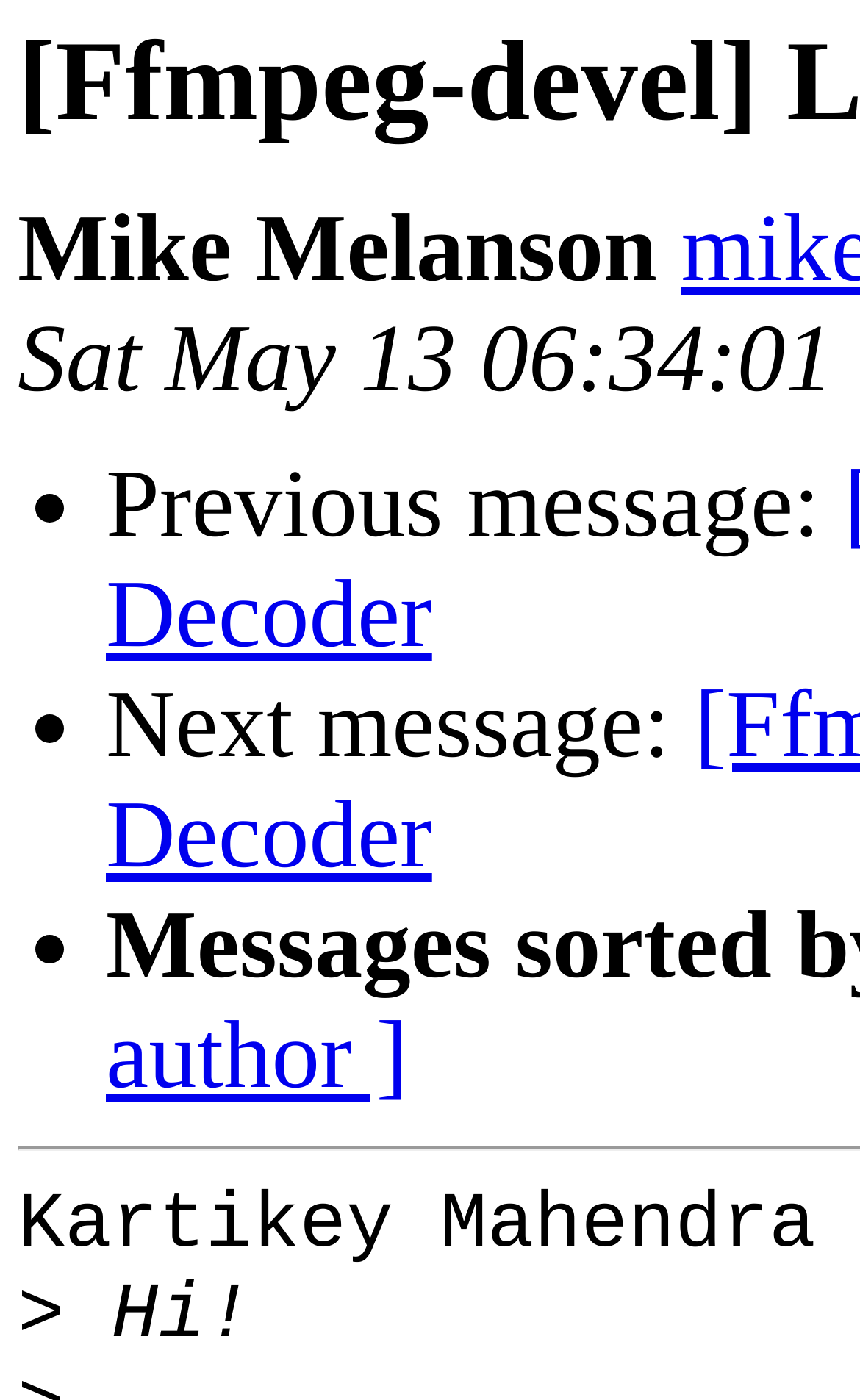Create a detailed narrative describing the layout and content of the webpage.

The webpage appears to be an email thread or a discussion forum, with a title "[Ffmpeg-devel] LGPL'ed EAC3 Decoder" at the top. Below the title, there is a section with the sender's name, "Mike Melanson", positioned near the top-left corner of the page.

To the right of the sender's name, there are three bullet points, each with a brief description. The first bullet point says "Previous message:", the second says "Next message:", and the third does not have any accompanying text. These bullet points are aligned vertically, with the first one near the top, the second in the middle, and the third near the bottom of the page.

At the bottom of the page, there is a message that starts with "Hi!", which takes up about a quarter of the page's width and is positioned near the bottom-left corner.